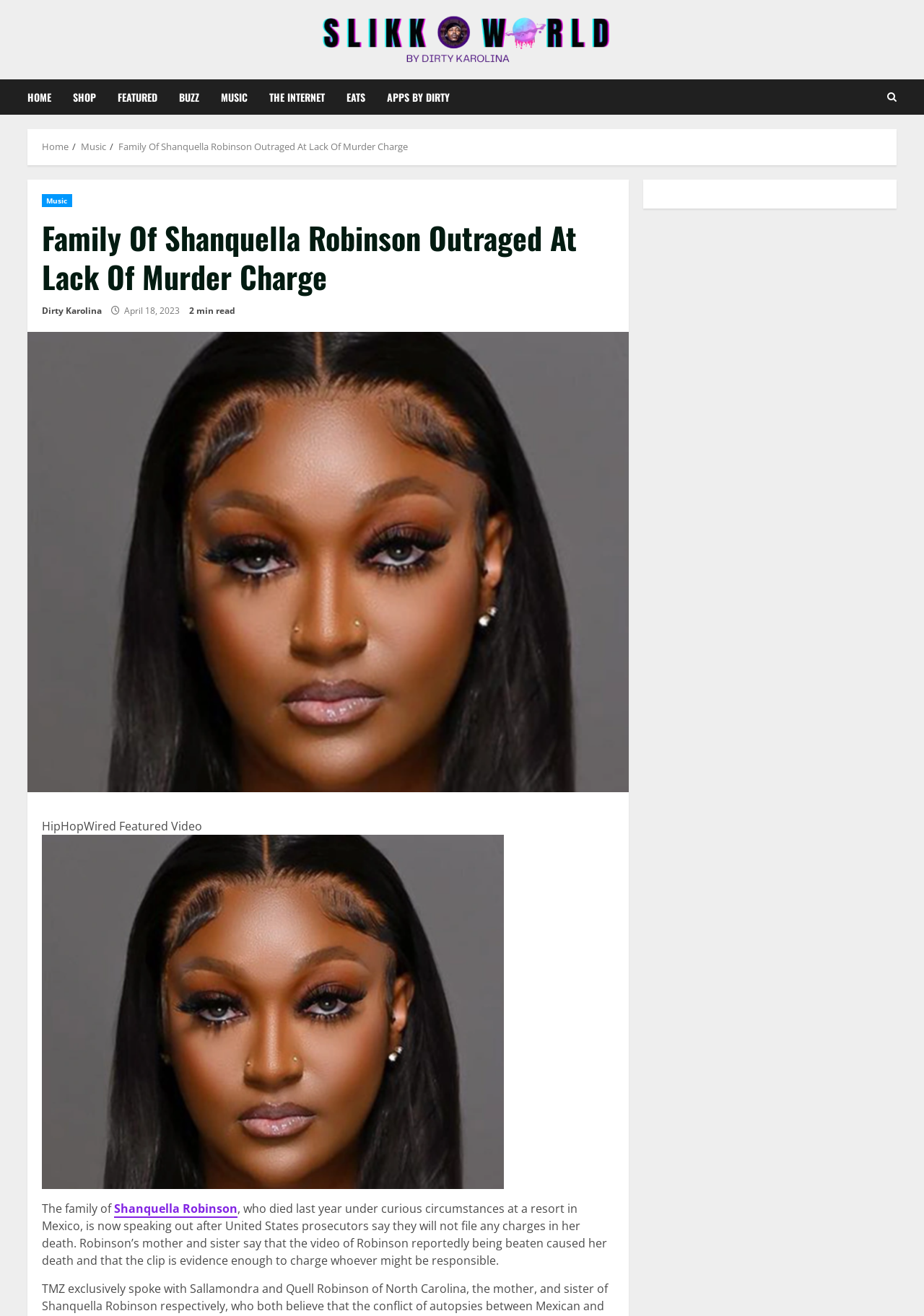Based on the element description: "Politics", identify the bounding box coordinates for this UI element. The coordinates must be four float numbers between 0 and 1, listed as [left, top, right, bottom].

None